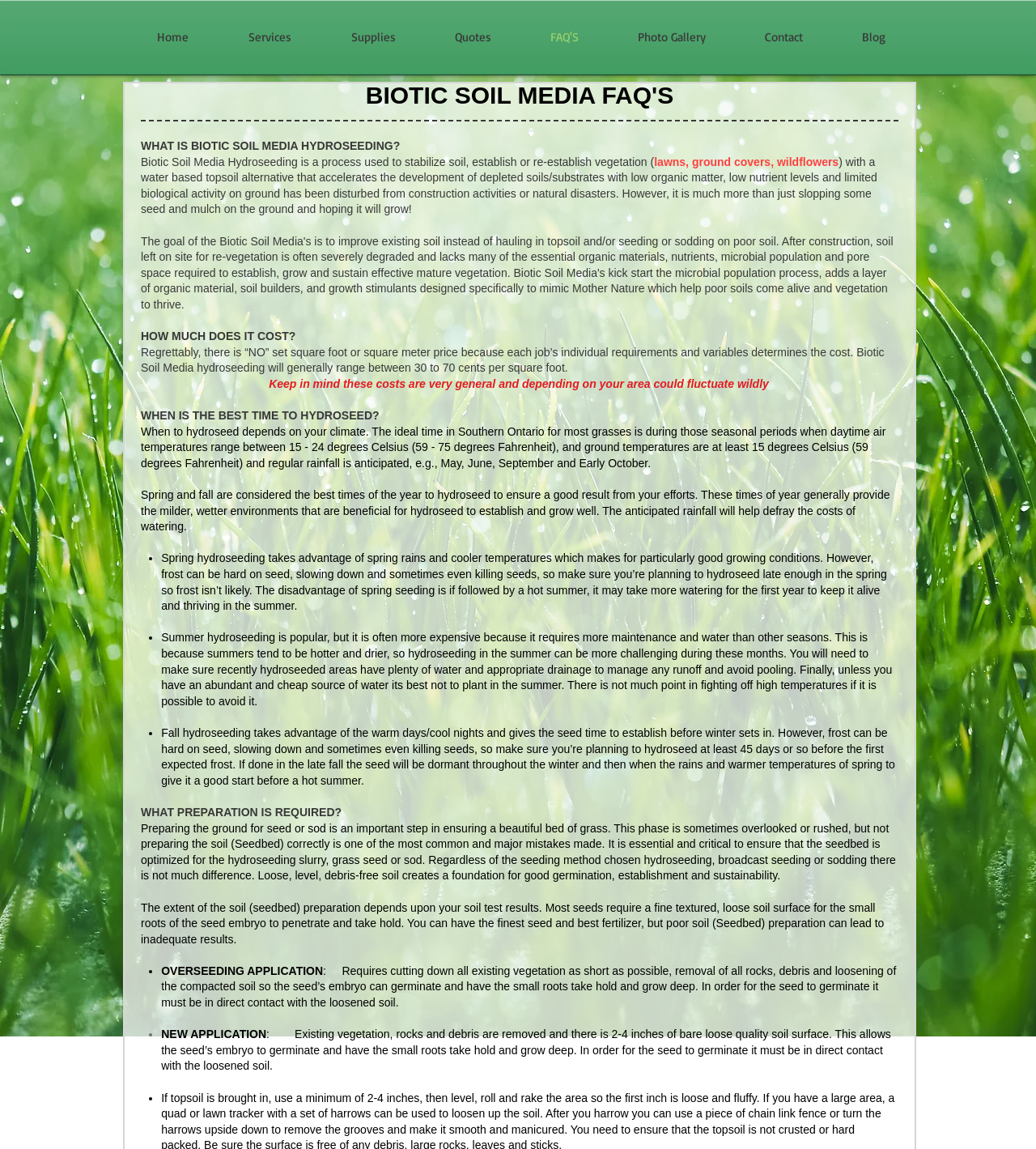Given the element description "Photo Gallery", identify the bounding box of the corresponding UI element.

[0.587, 0.015, 0.709, 0.05]